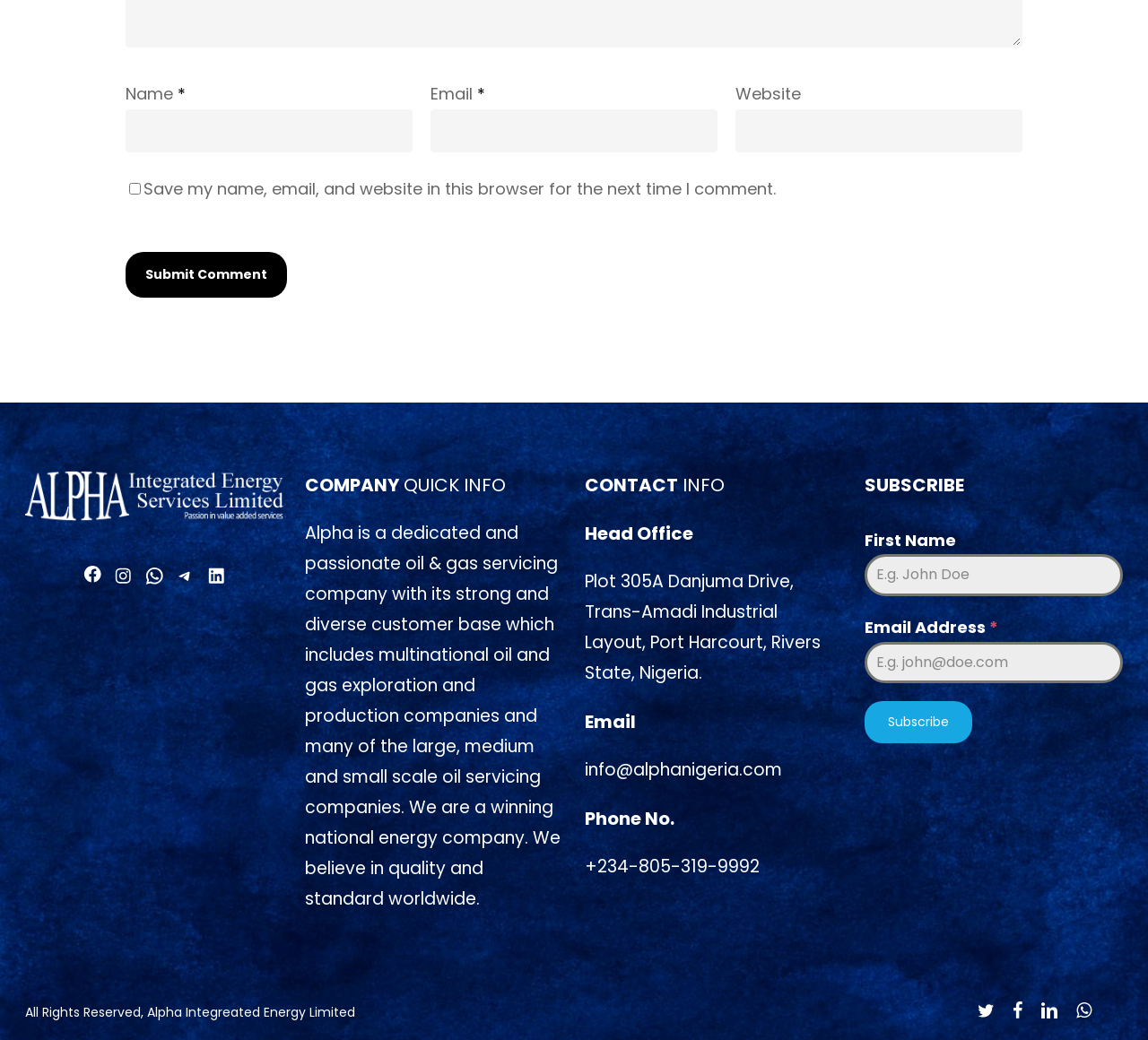Respond to the following query with just one word or a short phrase: 
What is the company's name?

Alpha